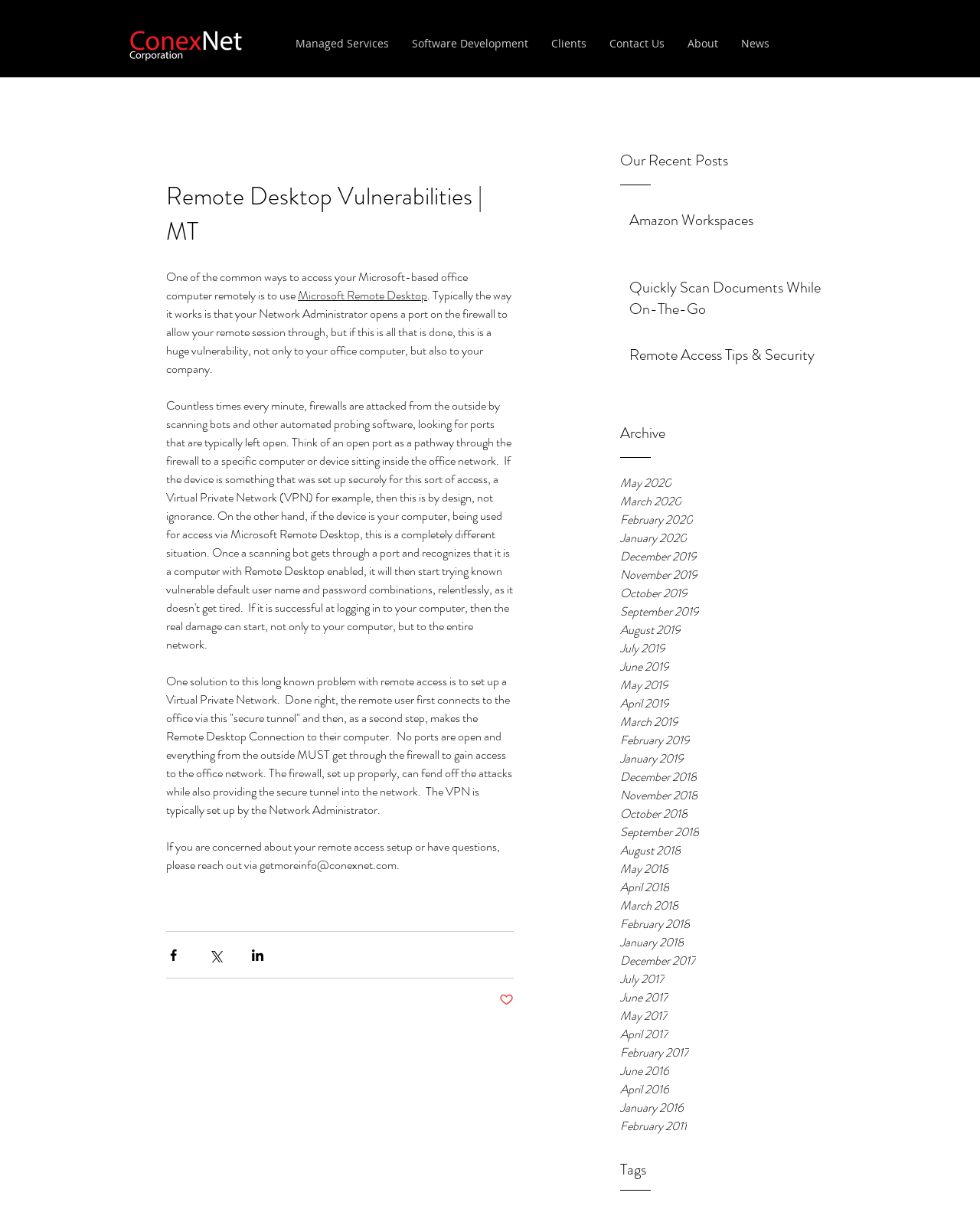Construct a comprehensive description capturing every detail on the webpage.

The webpage is about remote desktop vulnerabilities and solutions. At the top, there is a logo image on the left and a navigation menu on the right with links to "Managed Services", "Software Development", "Clients", "Contact Us", "About", and "News". Below the navigation menu, there is a call-to-action button "Get Started".

The main content area is divided into two sections. On the left, there is a list of recent posts with links to "Amazon Workspaces", "Quickly Scan Documents While On-The-Go", and "Remote Access Tips & Security". Each post has a brief summary and a "Read more" link.

On the right, there is a main article titled "Remote Desktop Vulnerabilities | MT". The article discusses the security risks of using Microsoft Remote Desktop and how to mitigate them by setting up a Virtual Private Network (VPN). The article also provides contact information for those who have questions or concerns about their remote access setup.

Below the main article, there are social media sharing buttons for Facebook, Twitter, and LinkedIn. There is also a "Like" button for the post.

At the bottom of the page, there is an archive section with links to past posts organized by month and year, from May 2020 to February 2011. There is also a "Tags" section, but it does not contain any tags.

Overall, the webpage provides information and resources related to remote desktop security and solutions, with a focus on Microsoft Remote Desktop and VPNs.